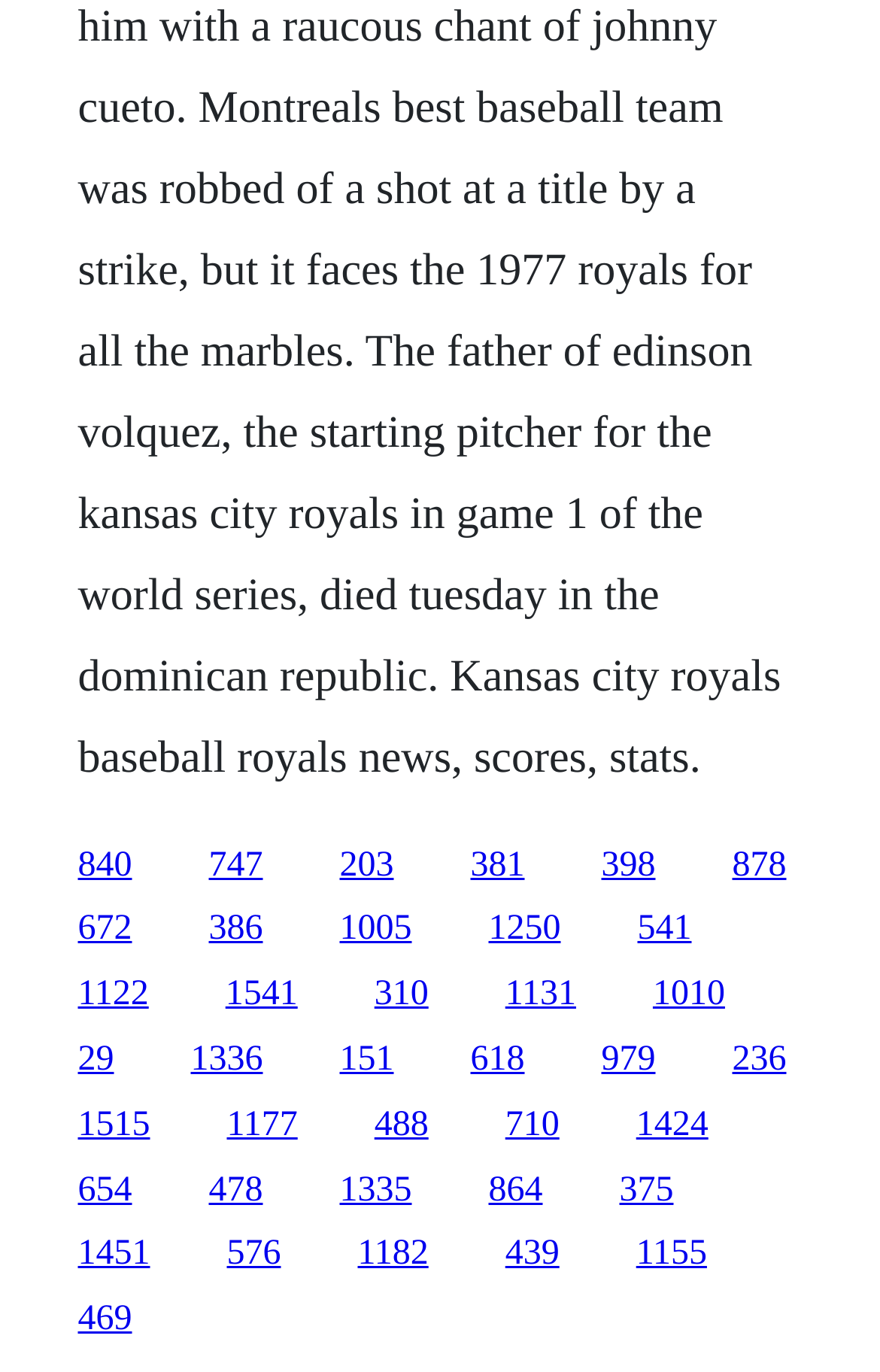Extract the bounding box of the UI element described as: "710".

[0.574, 0.806, 0.636, 0.834]